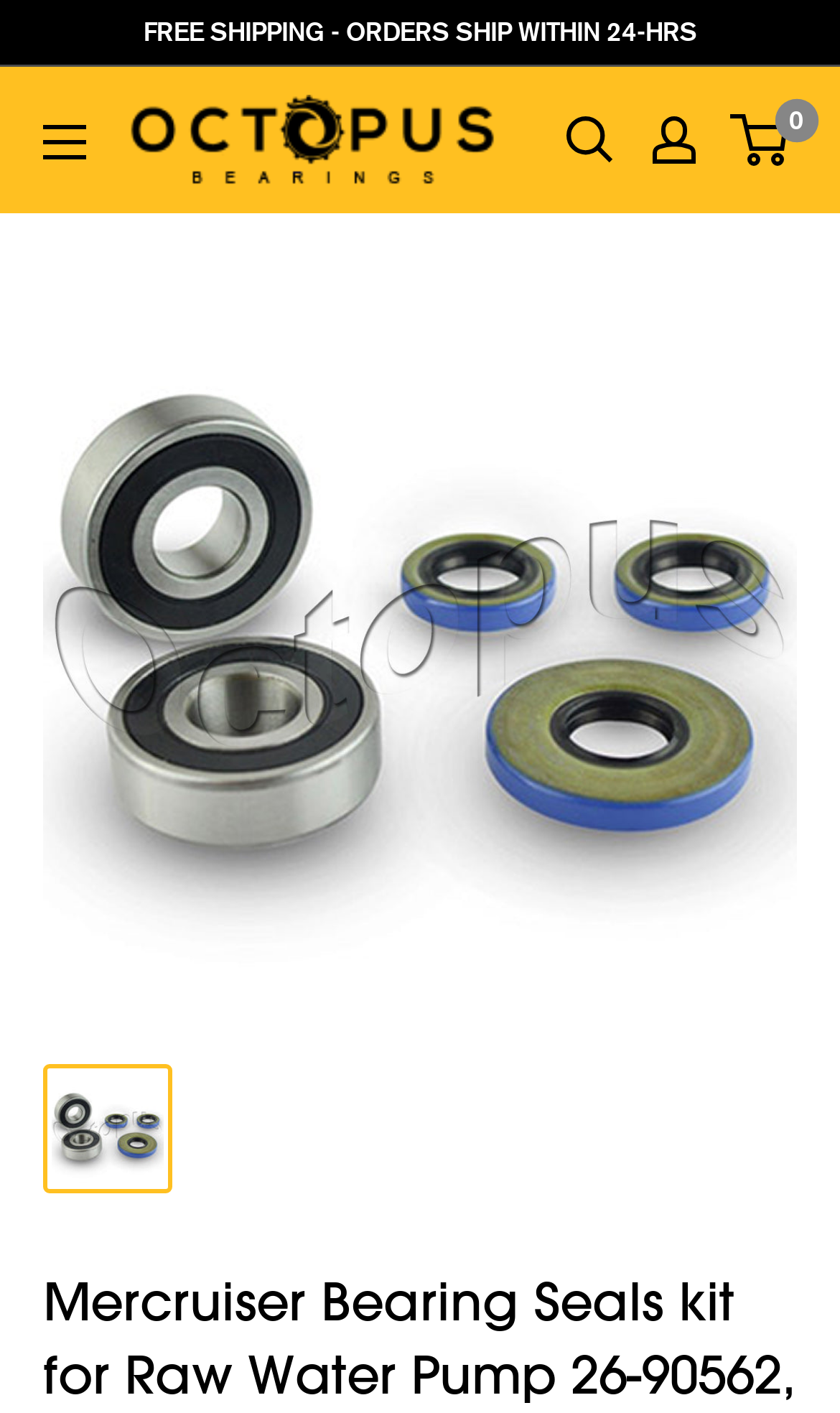What is the product being sold?
Look at the screenshot and respond with a single word or phrase.

Mercruiser Bearing Seals kit